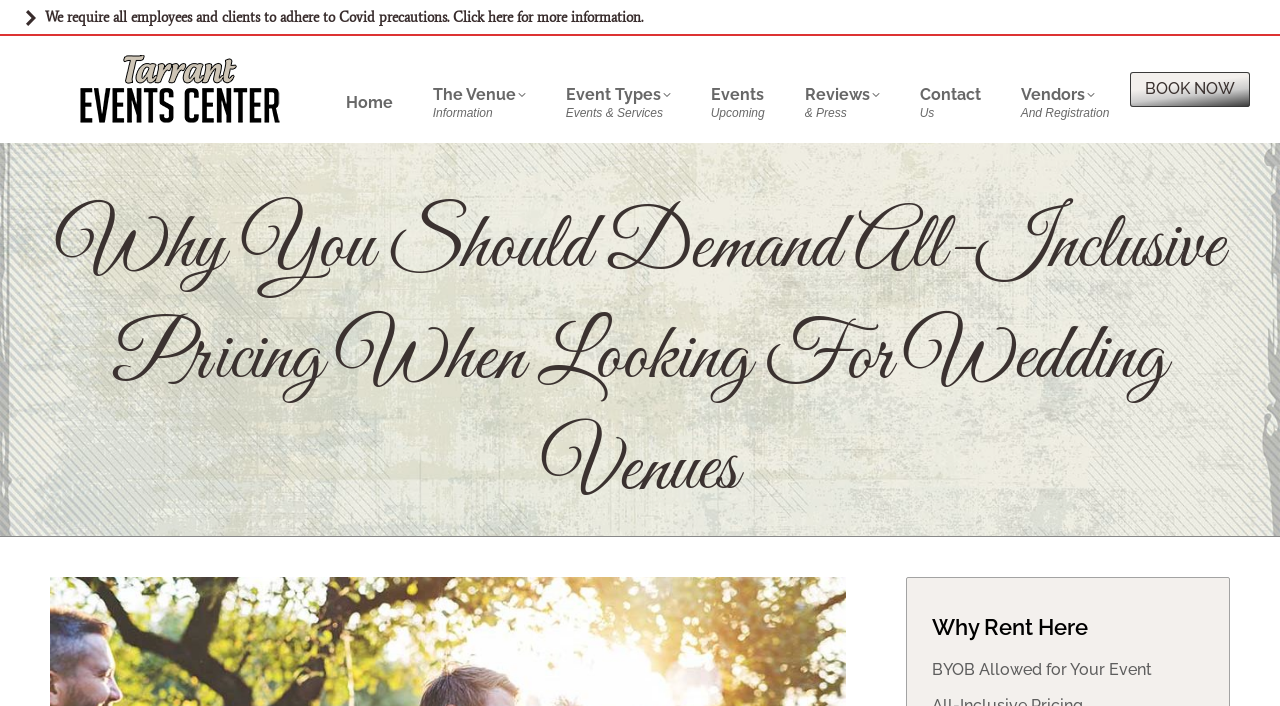Can you specify the bounding box coordinates of the area that needs to be clicked to fulfill the following instruction: "Click on the 'Entertainment' link"?

None